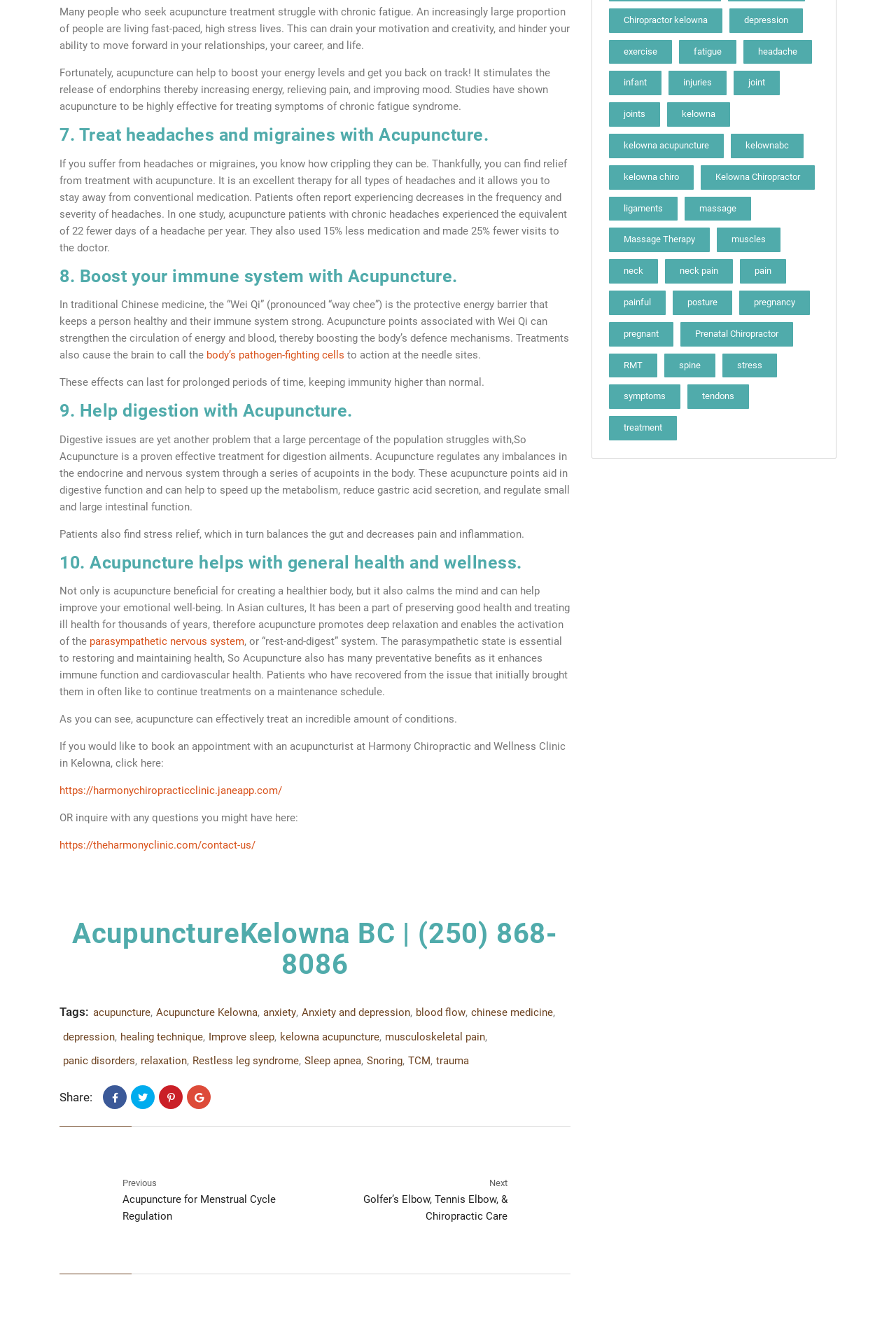Please identify the bounding box coordinates of the clickable area that will allow you to execute the instruction: "Share this page on social media".

[0.066, 0.815, 0.103, 0.825]